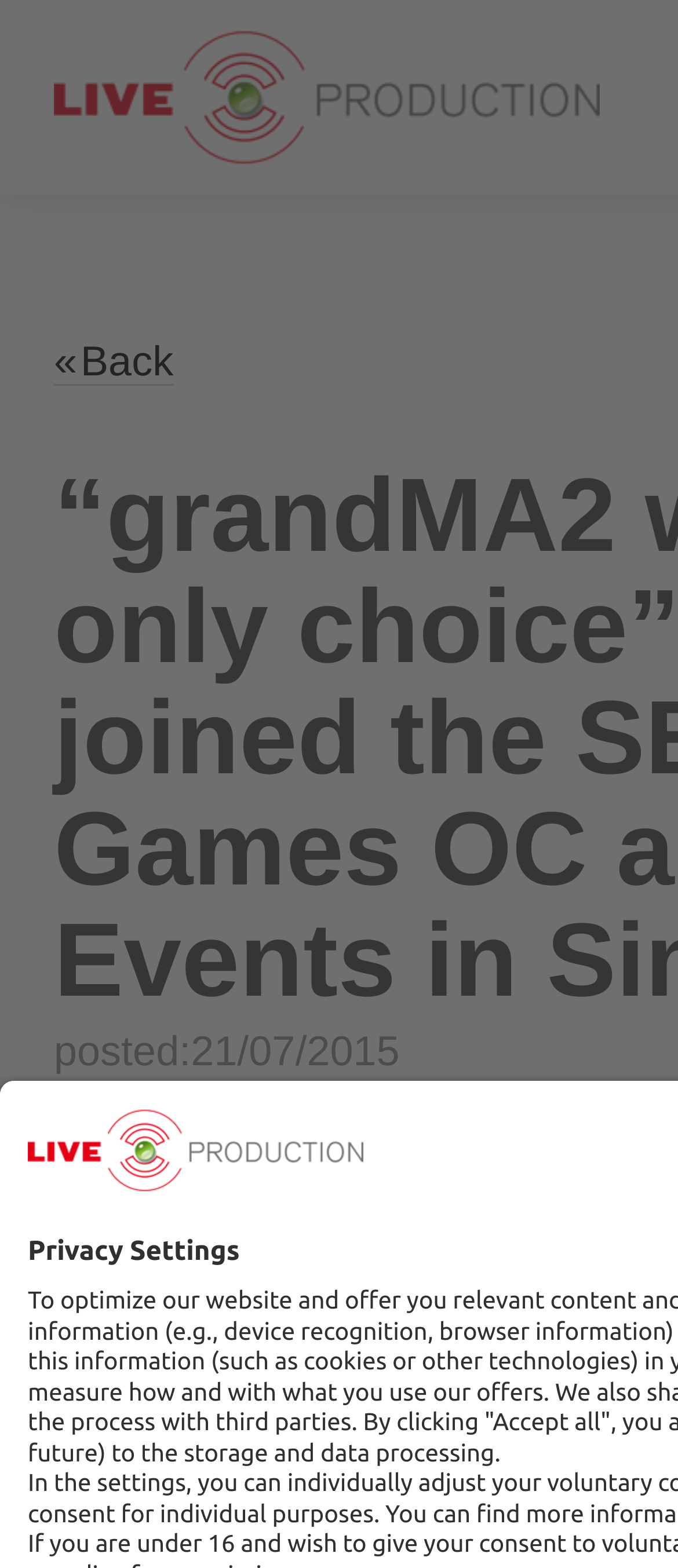Locate the heading on the webpage and return its text.

“grandMA2 was the only choice”: MA joined the SEA Games OC and CC Events in Singapore